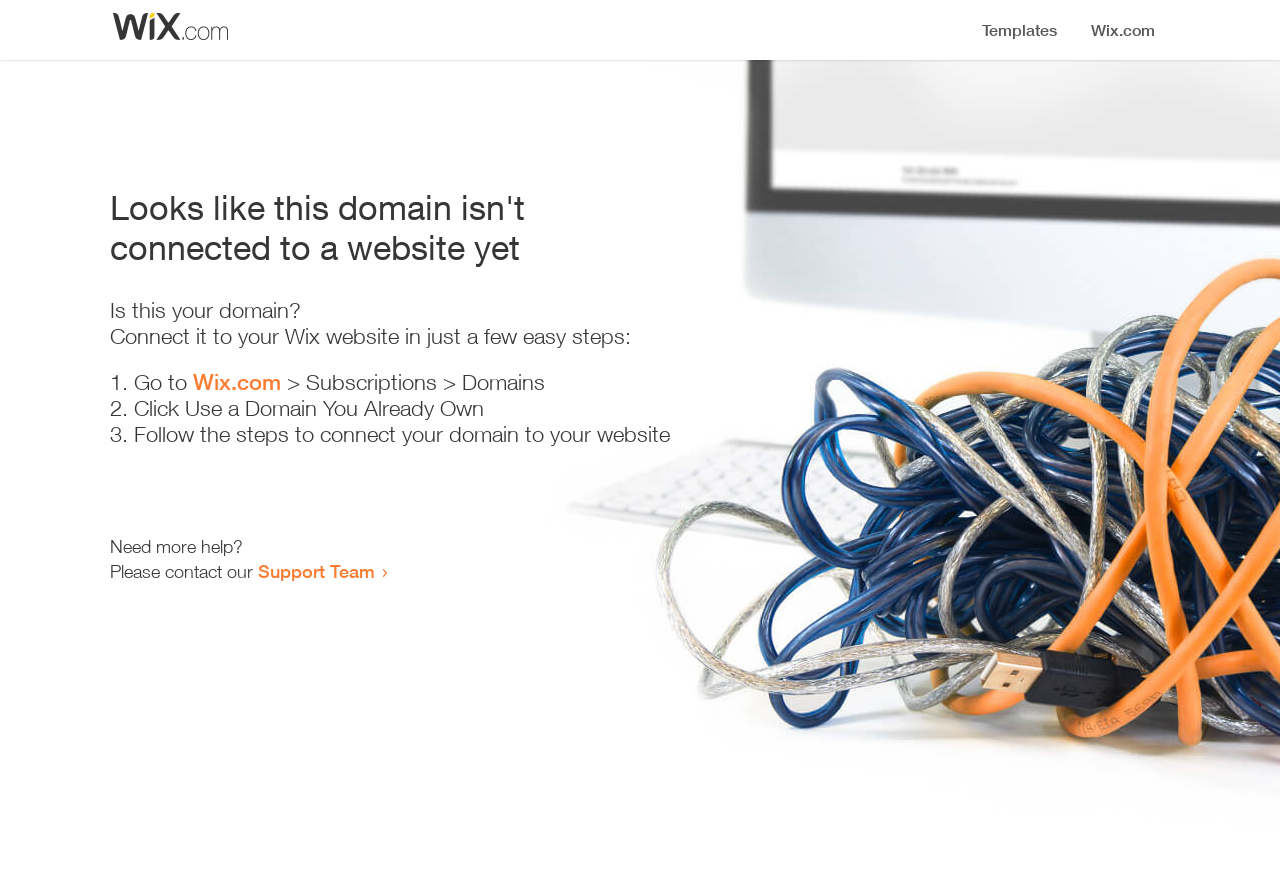Using the provided element description: "Support Team", determine the bounding box coordinates of the corresponding UI element in the screenshot.

[0.202, 0.629, 0.293, 0.654]